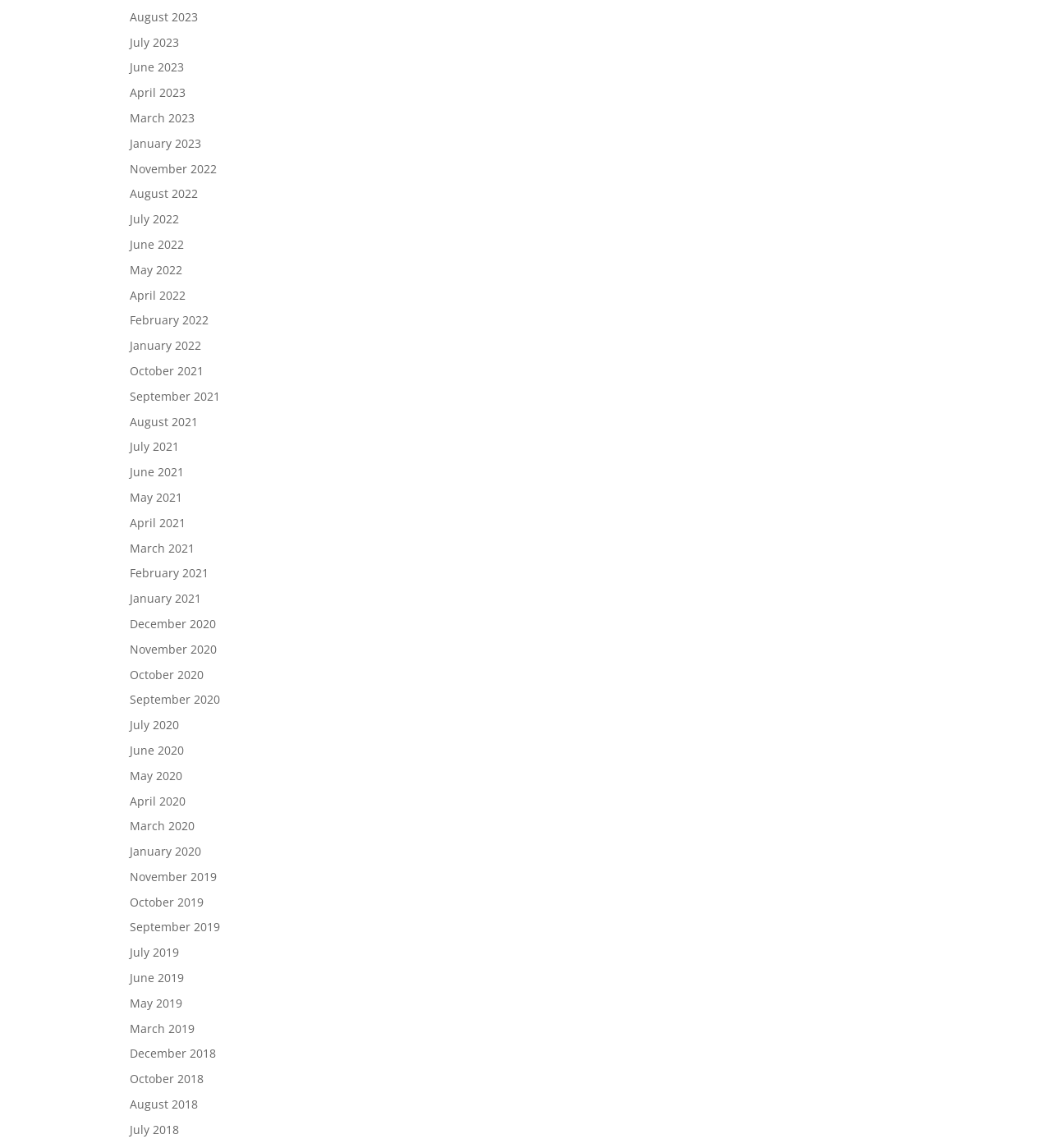Please reply to the following question using a single word or phrase: 
What is the most recent month listed?

August 2023